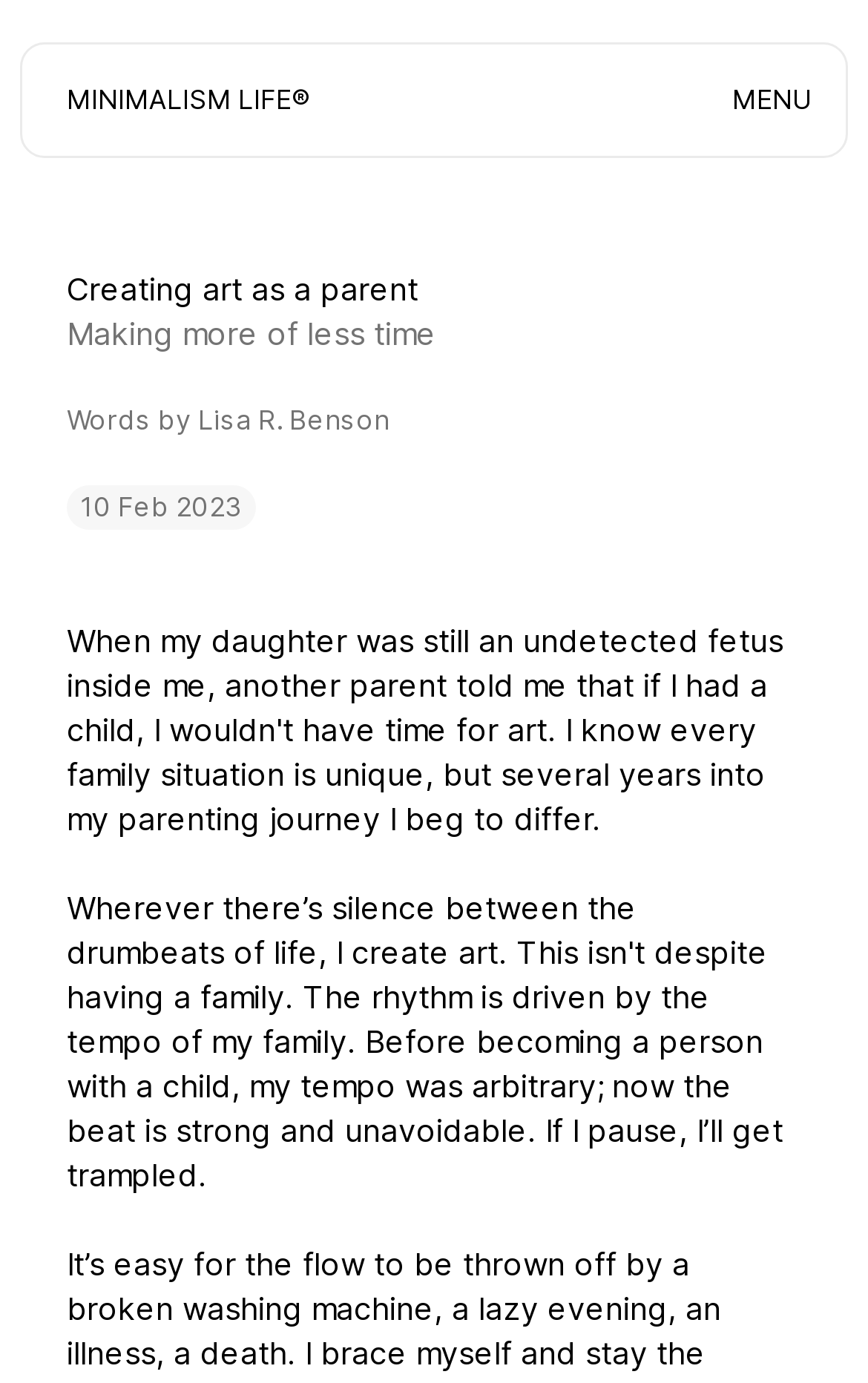Locate the UI element described by Subscribe and provide its bounding box coordinates. Use the format (top-left x, top-left y, bottom-right x, bottom-right y) with all values as floating point numbers between 0 and 1.

[0.026, 0.441, 0.974, 0.518]